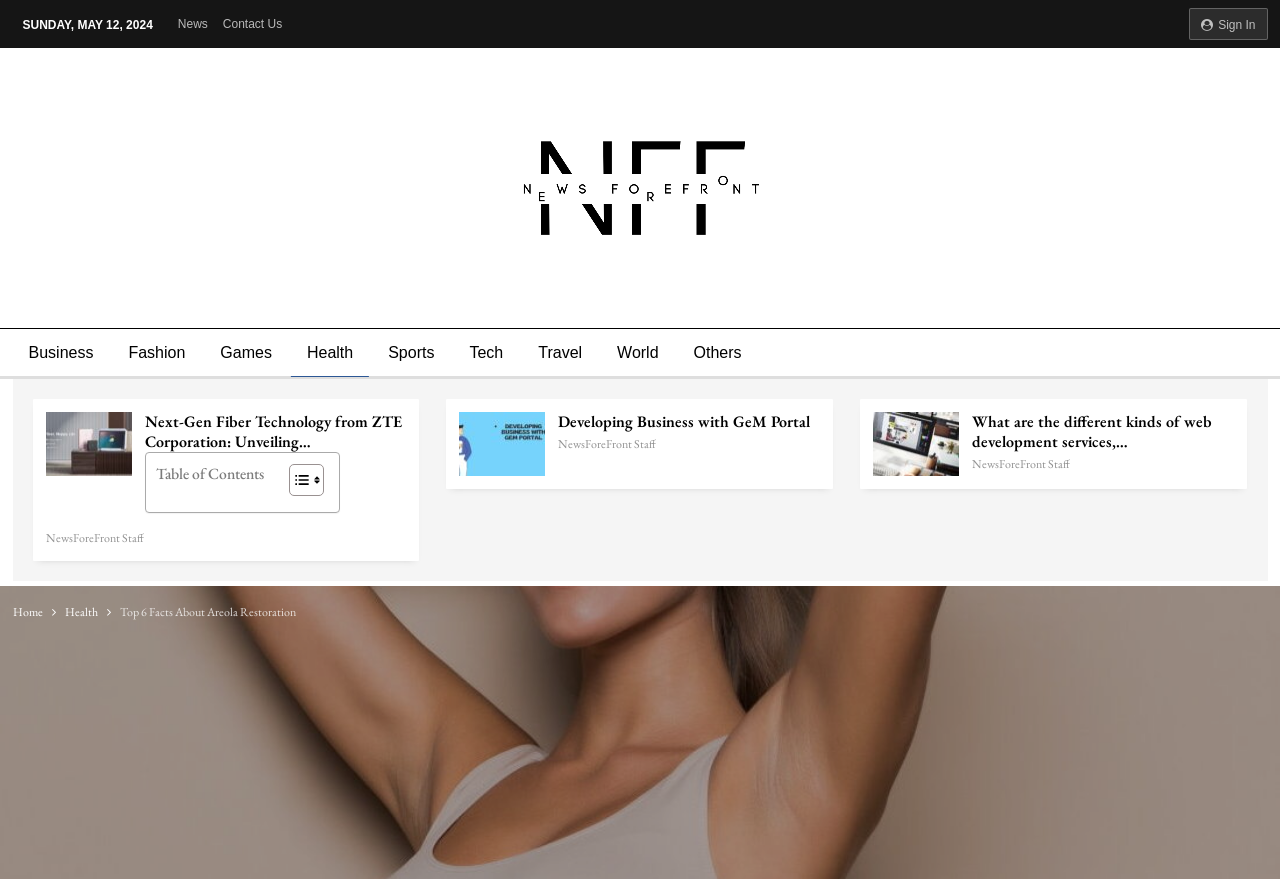What is the title of the article?
Please interpret the details in the image and answer the question thoroughly.

I found the title of the article by looking at the StaticText element with the text 'Top 6 Facts About Areola Restoration' which has a bounding box coordinate of [0.093, 0.688, 0.231, 0.706] and is located under the 'Breadcrumbs' navigation.